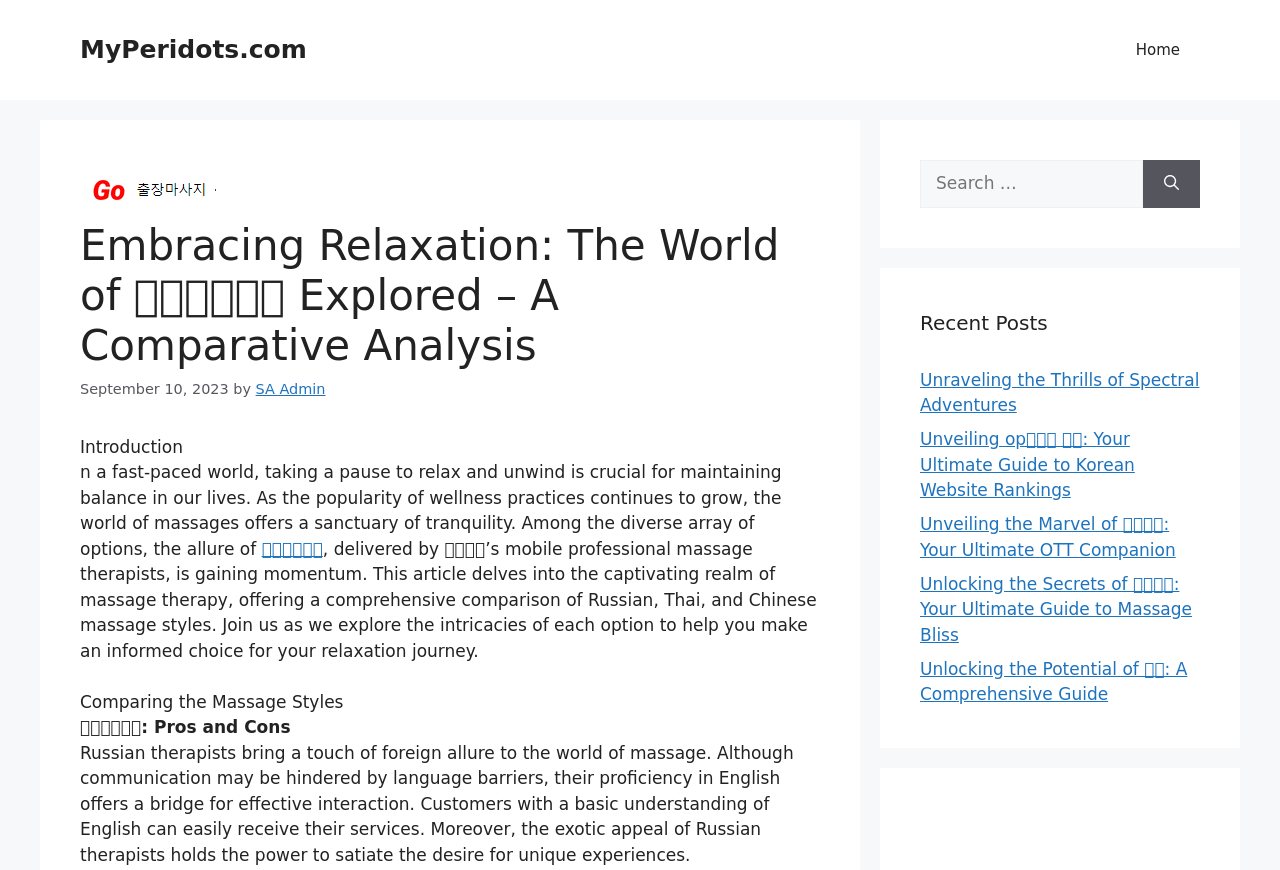What is the name of the website?
Please provide a detailed answer to the question.

I found the answer by looking at the banner element at the top of the webpage, which contains a link with the text 'MyPeridots.com'.